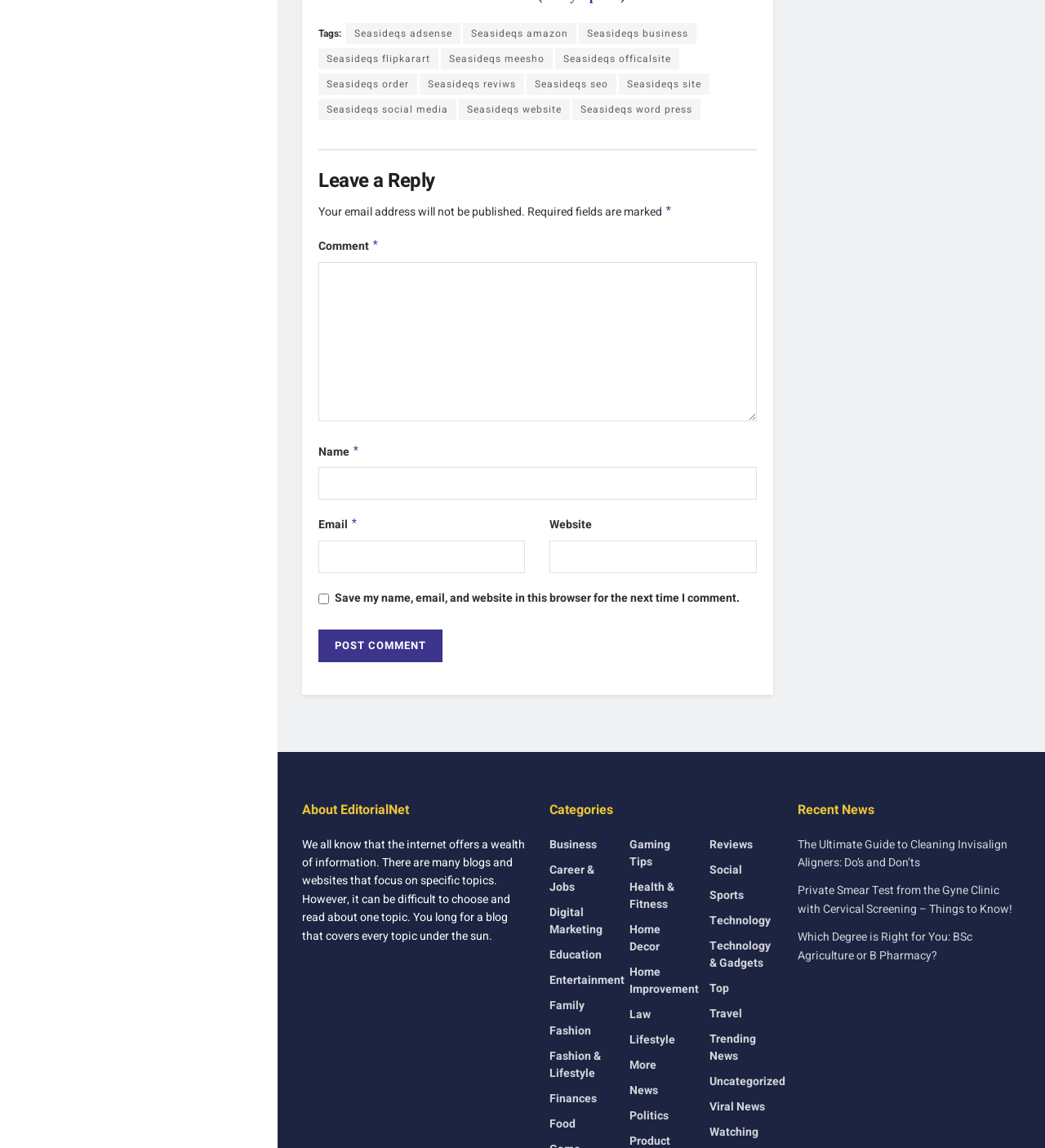What is the purpose of the 'Leave a Reply' section?
Refer to the image and answer the question using a single word or phrase.

To comment on the article